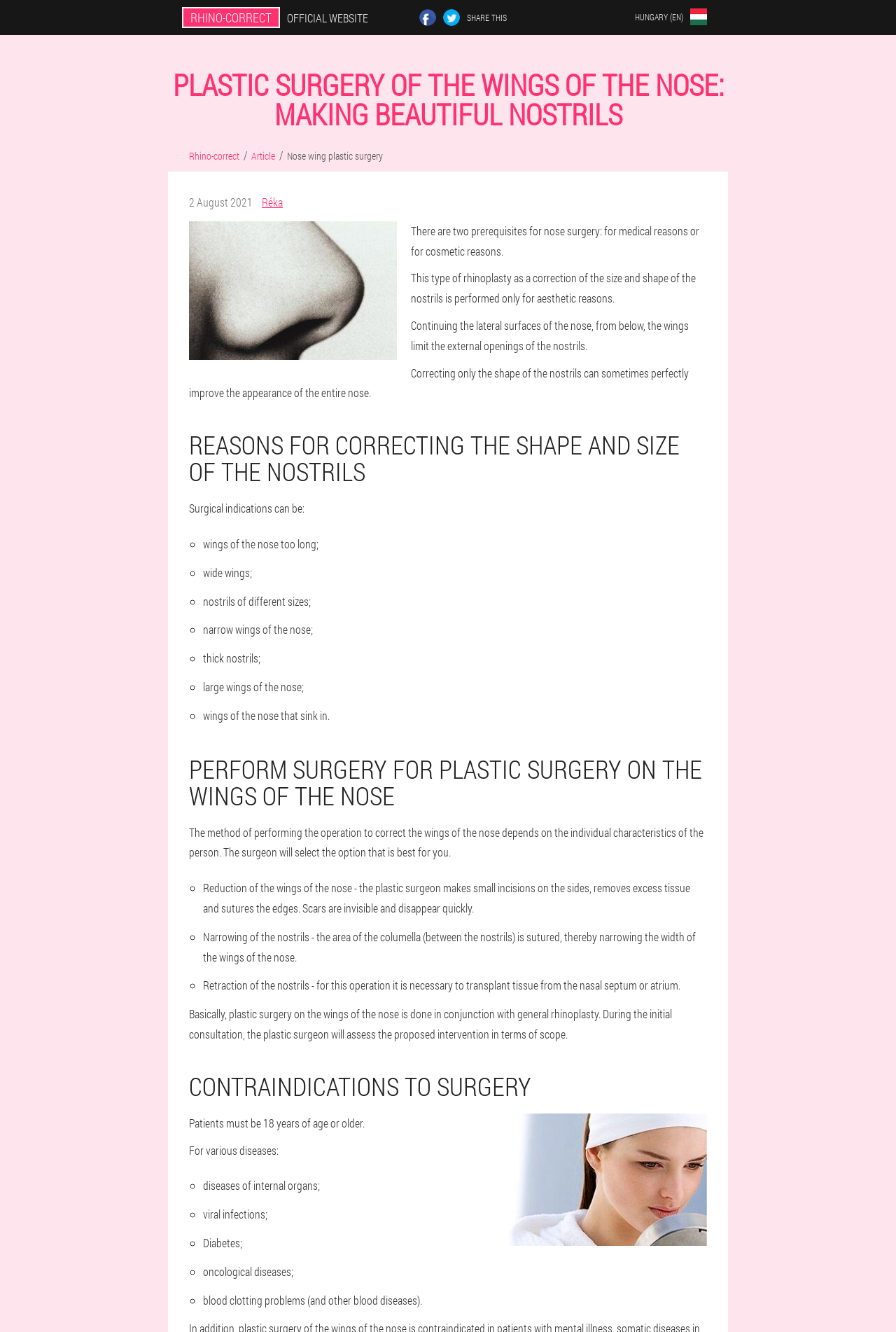Please specify the bounding box coordinates of the area that should be clicked to accomplish the following instruction: "Book an appointment now". The coordinates should consist of four float numbers between 0 and 1, i.e., [left, top, right, bottom].

None